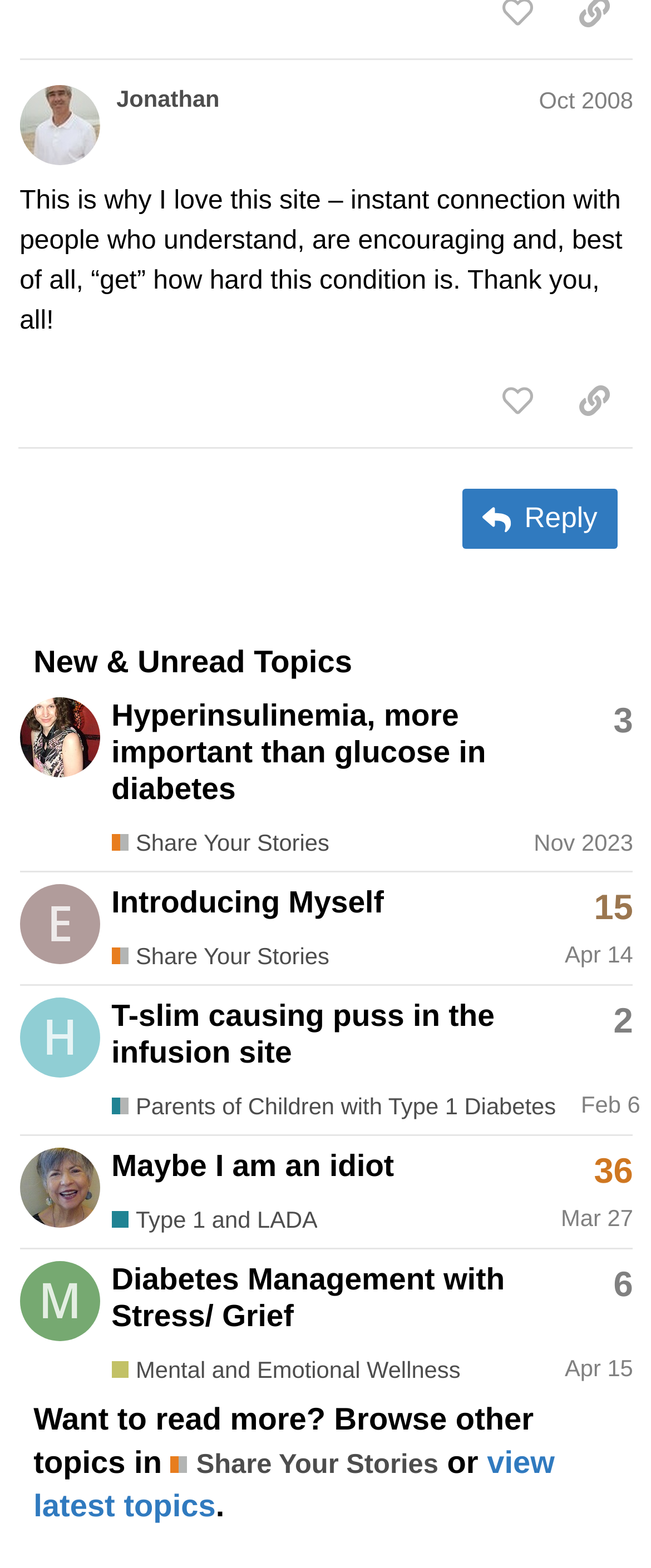What is the purpose of the 'Share Your Stories' sub-category?
Look at the image and respond with a one-word or short phrase answer.

To share experiences and thoughts about diabetes